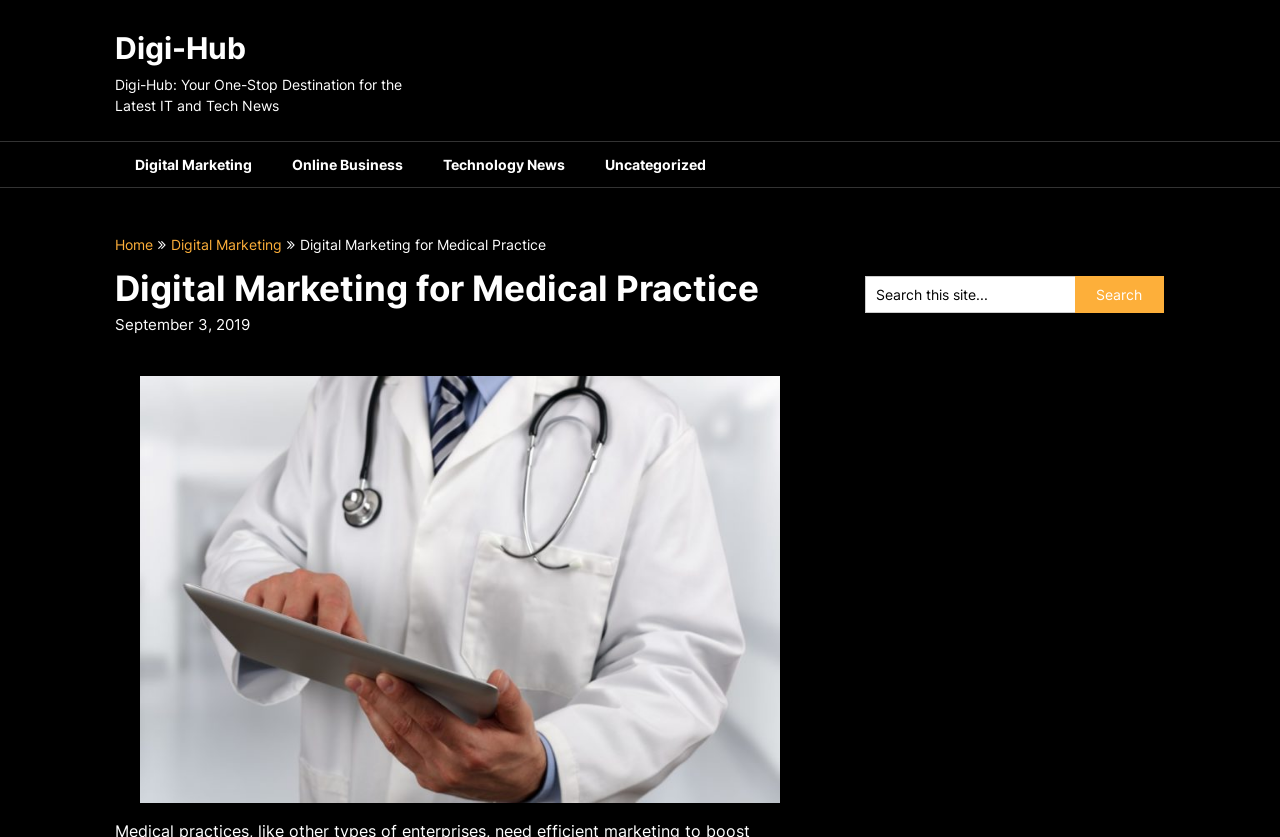Extract the bounding box coordinates for the UI element described as: "Digital Marketing".

[0.134, 0.282, 0.22, 0.302]